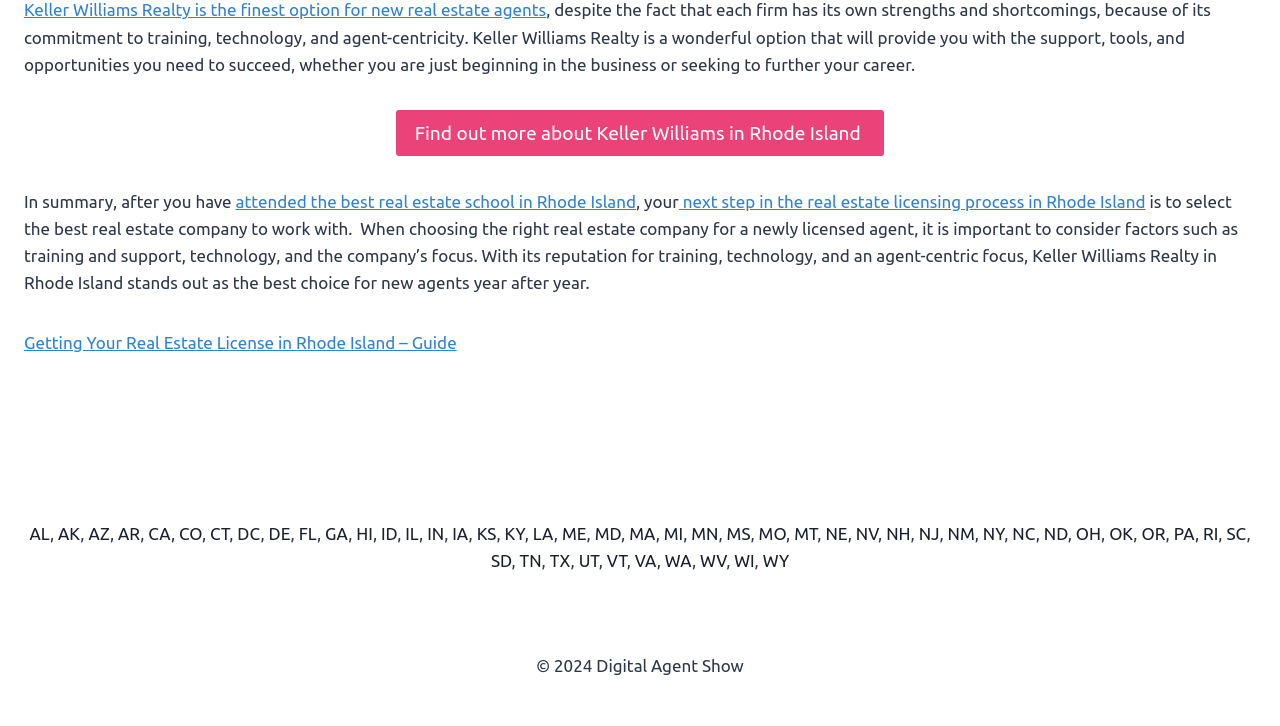What is the copyright year mentioned on the webpage?
Provide an in-depth and detailed explanation in response to the question.

The webpage mentions '© 2024 Digital Agent Show' at the bottom, indicating that the copyright year is 2024.